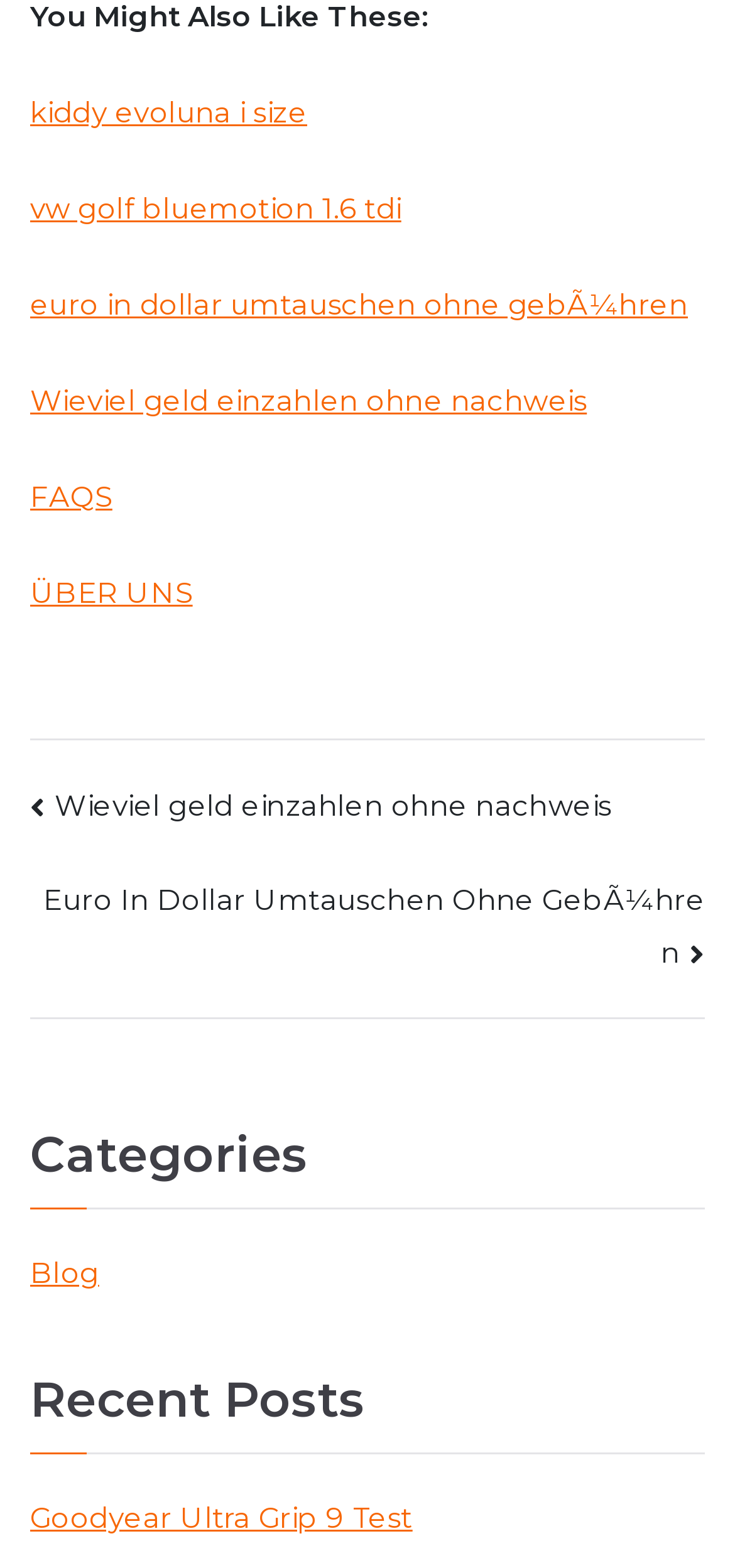Please identify the bounding box coordinates of where to click in order to follow the instruction: "Go to the Blog category".

[0.041, 0.796, 0.135, 0.828]